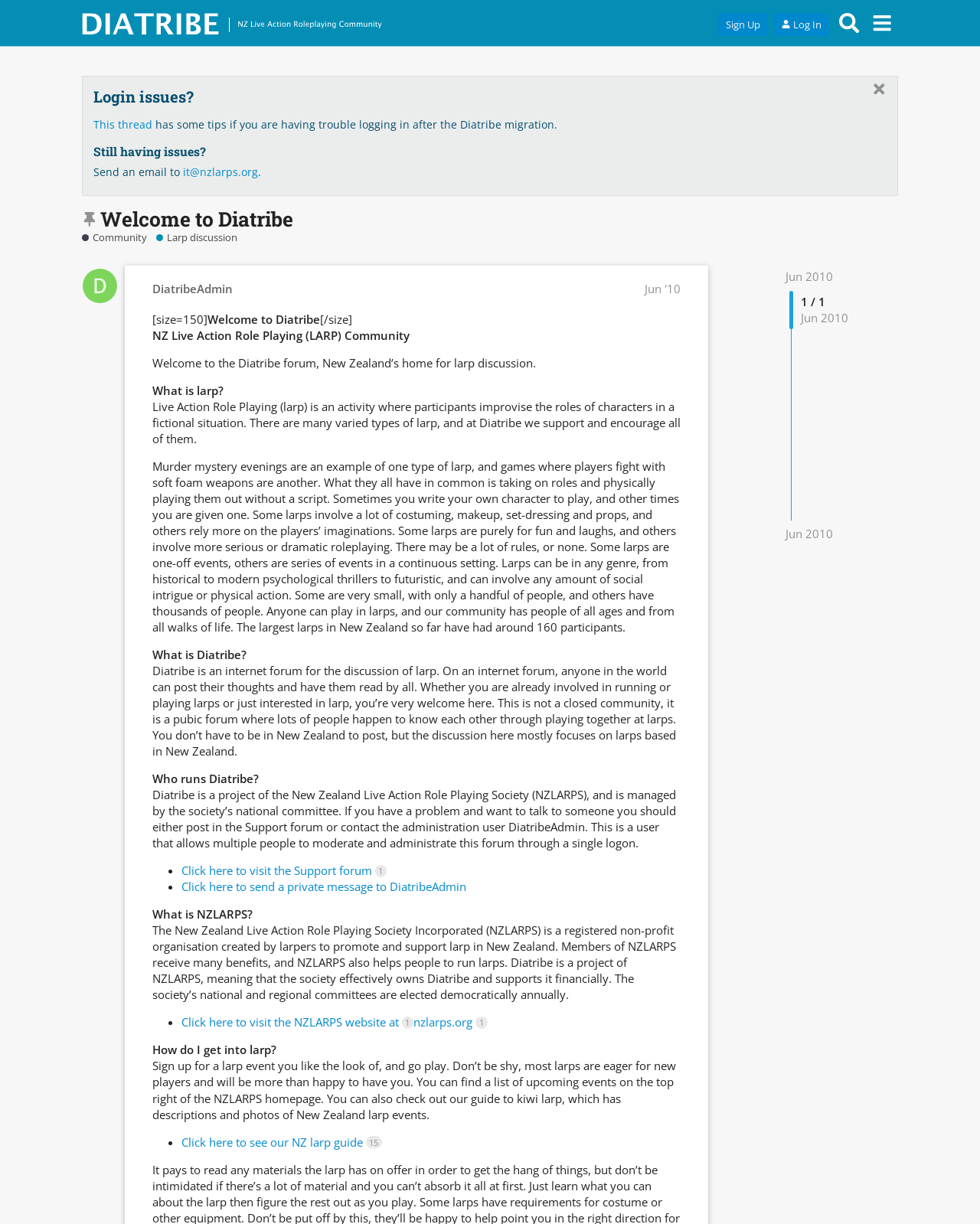Find the bounding box coordinates of the clickable area that will achieve the following instruction: "Click the 'Sign Up' button".

[0.732, 0.01, 0.783, 0.029]